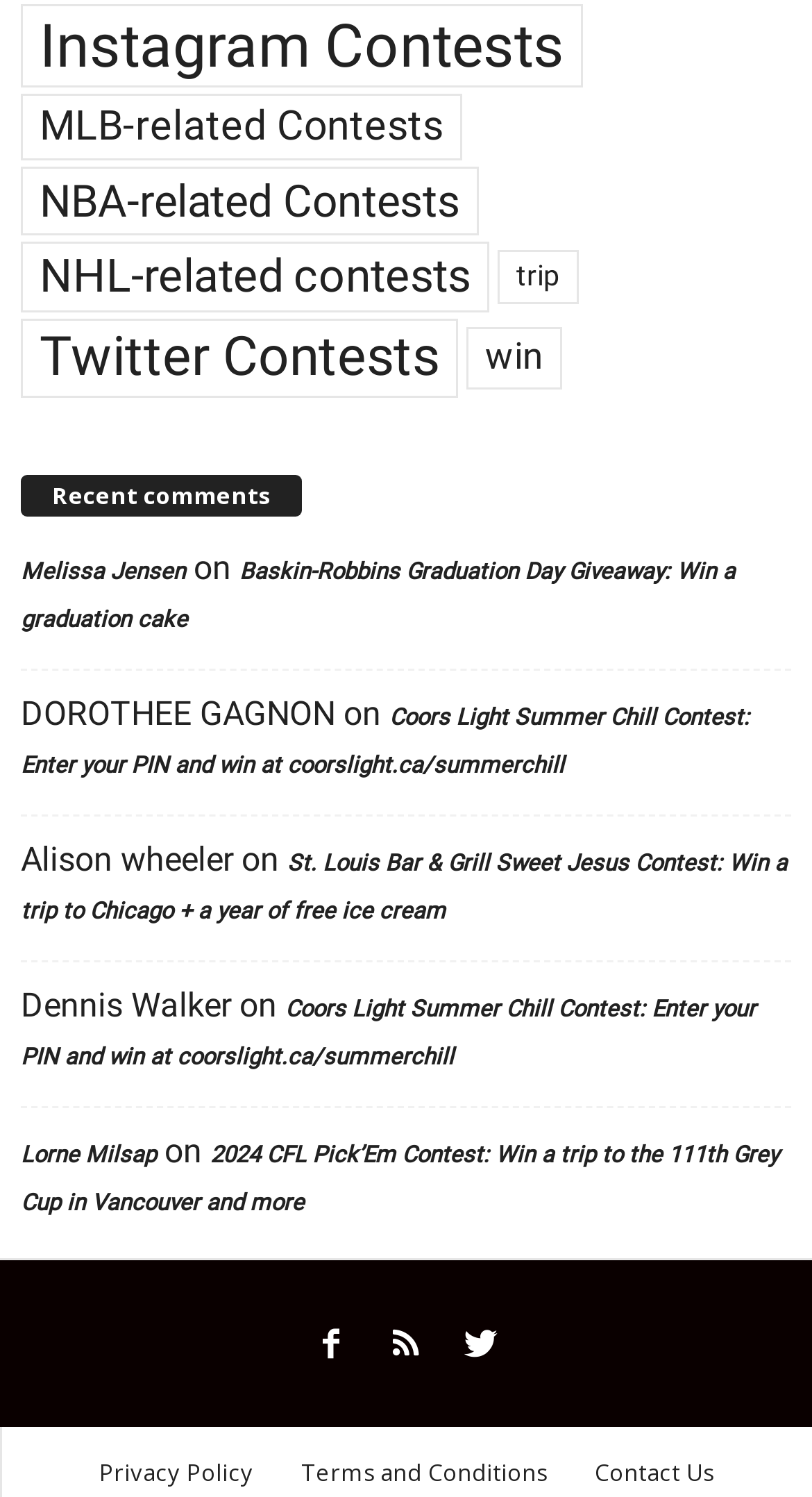Please identify the bounding box coordinates of the element's region that needs to be clicked to fulfill the following instruction: "Contact Us". The bounding box coordinates should consist of four float numbers between 0 and 1, i.e., [left, top, right, bottom].

[0.706, 0.973, 0.904, 0.993]